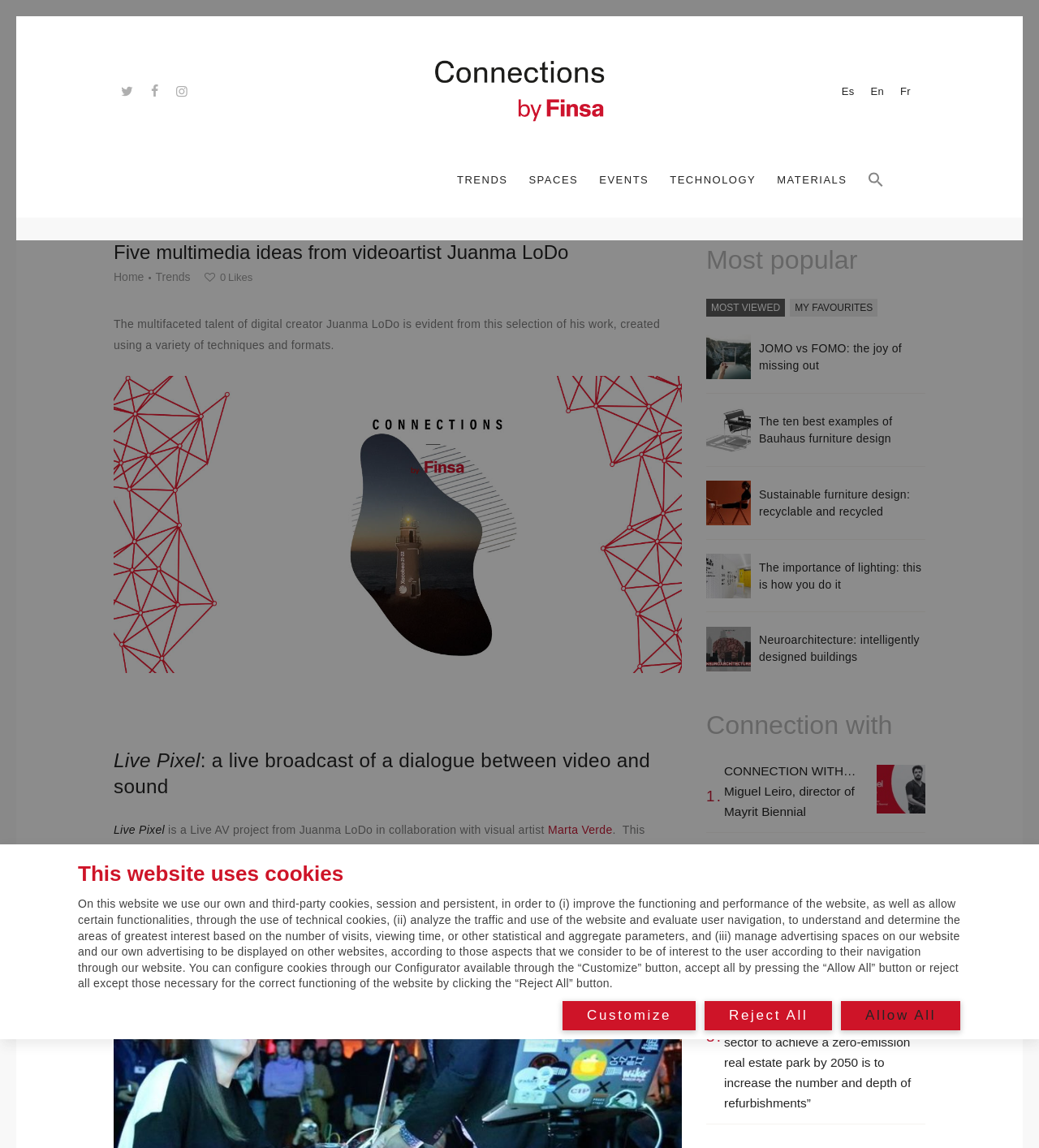What is the theme of the project 'Live Pixel'?
Can you offer a detailed and complete answer to this question?

The StaticText element 'Live Pixel is a Live AV project from Juanma LoDo in collaboration with visual artist Marta Verde' suggests that the theme of the project 'Live Pixel' is a Live AV project.